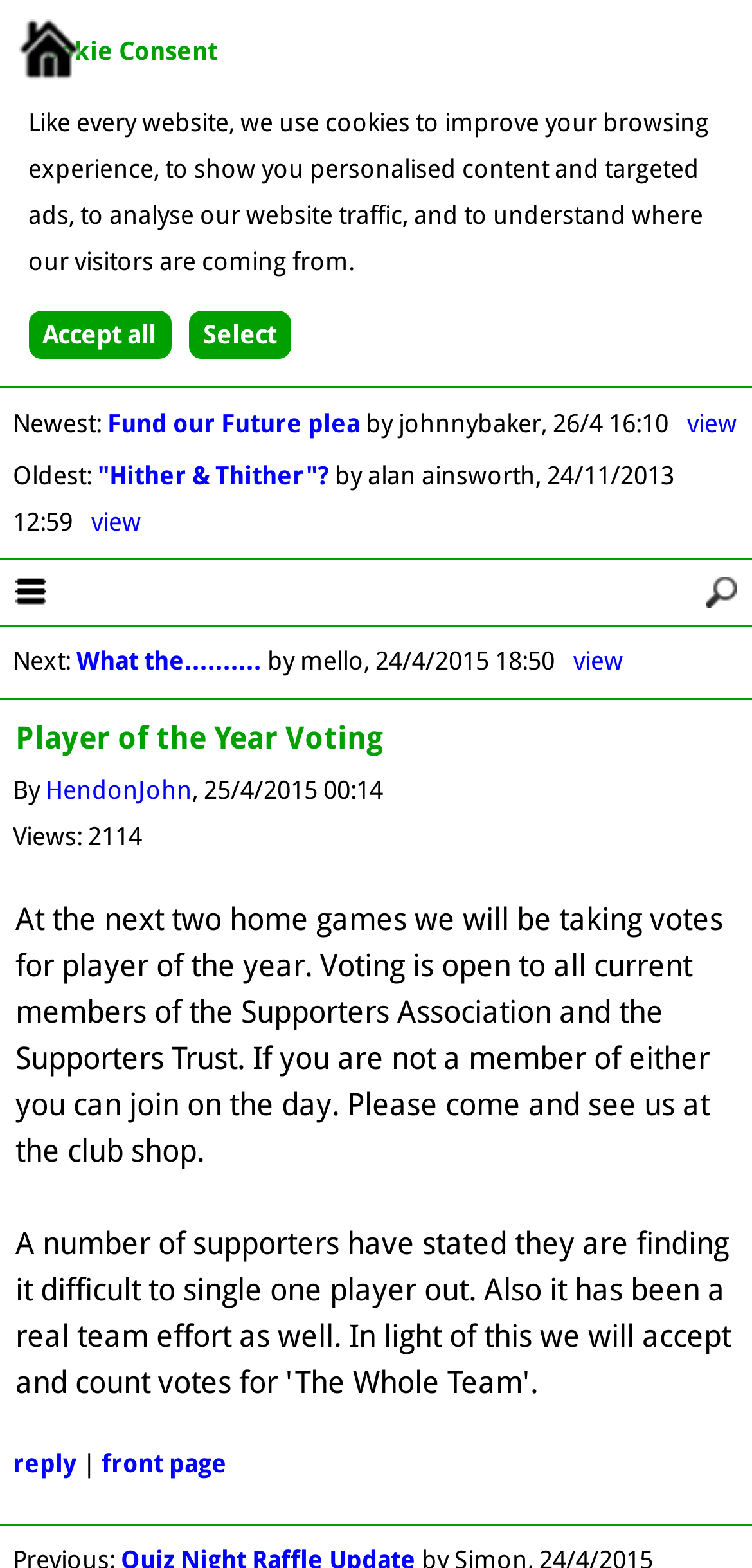Locate the bounding box coordinates of the element I should click to achieve the following instruction: "Reply to the 'Player of the Year Voting' post".

[0.017, 0.925, 0.101, 0.943]